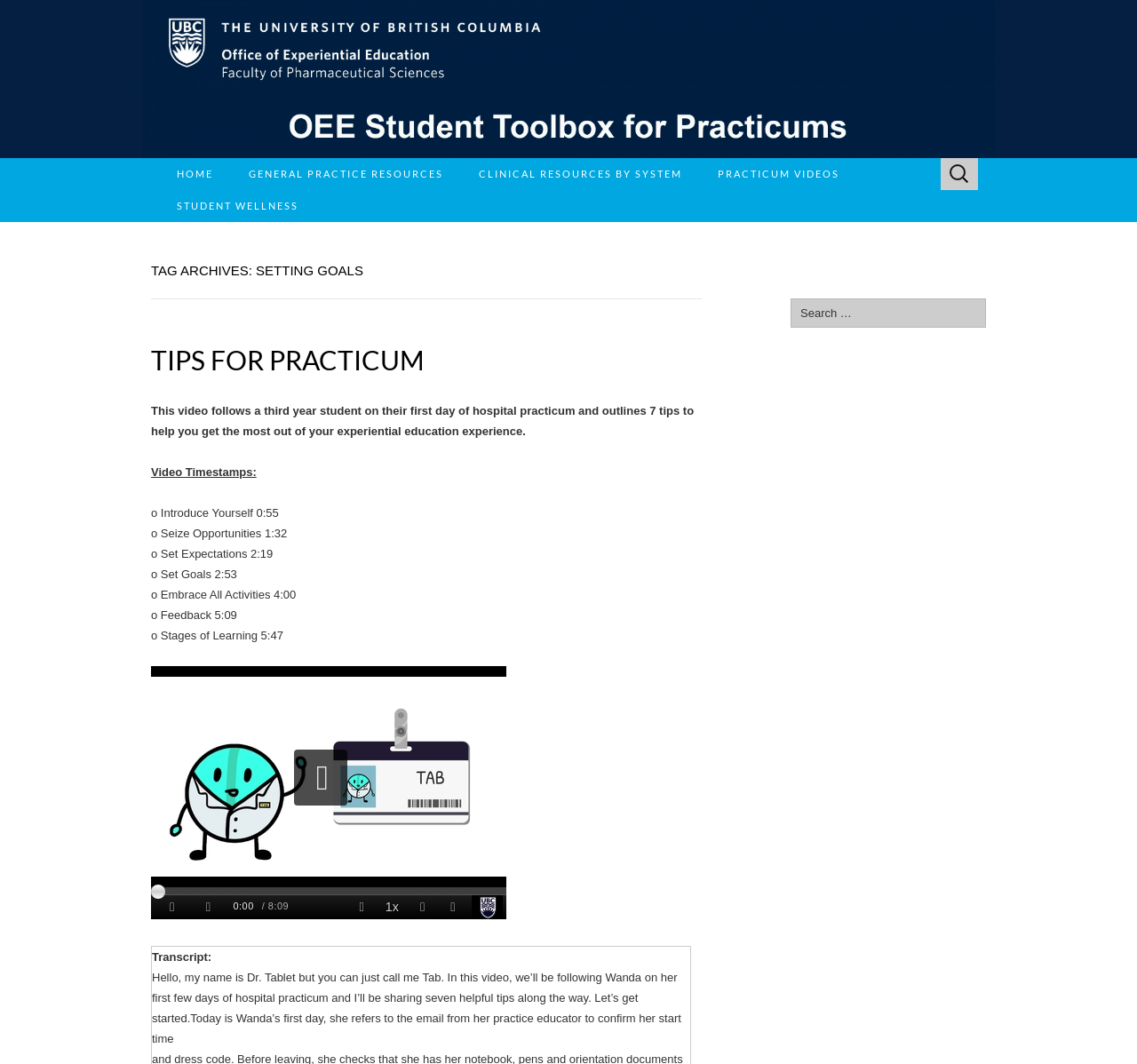What is the main topic of the webpage?
Please provide a detailed and thorough answer to the question.

The main topic of the webpage can be inferred from the various elements and sections present on the webpage. The presence of sections such as 'GENERAL PRACTICE RESOURCES', 'CLINICAL RESOURCES BY SYSTEM', and 'PRACTICUM VIDEOS' suggests that the main topic of the webpage is related to practicum resources and education.